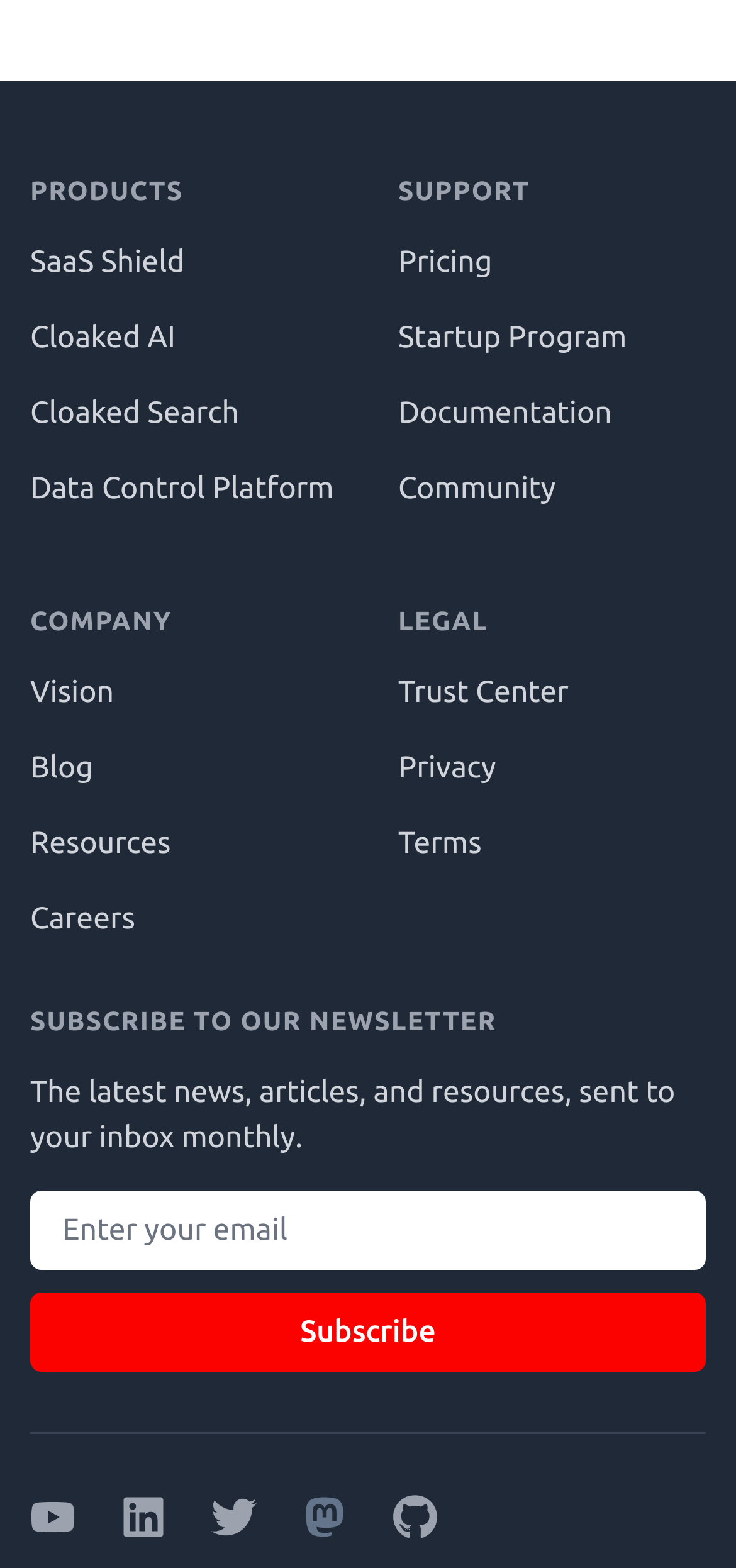Find and provide the bounding box coordinates for the UI element described here: "Careers". The coordinates should be given as four float numbers between 0 and 1: [left, top, right, bottom].

[0.041, 0.575, 0.184, 0.597]